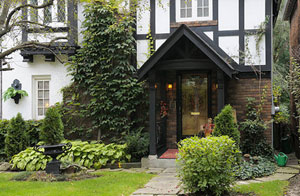Explain all the elements you observe in the image.

This elegant image showcases the charming entryway of a traditional home, highlighted by an inviting porch. The entrance is framed by lush greenery, including neatly tended shrubs and vibrant plants, creating a welcoming atmosphere. The distinctive architectural features, such as the steeply pitched roof and timber detailing, add character to the property, emphasizing a classic design aesthetic. This setting perfectly illustrates the kind of porch building services available in Tunstall, showcasing the integration of nature with home architecture, ideal for enhancing both curb appeal and functional outdoor space.